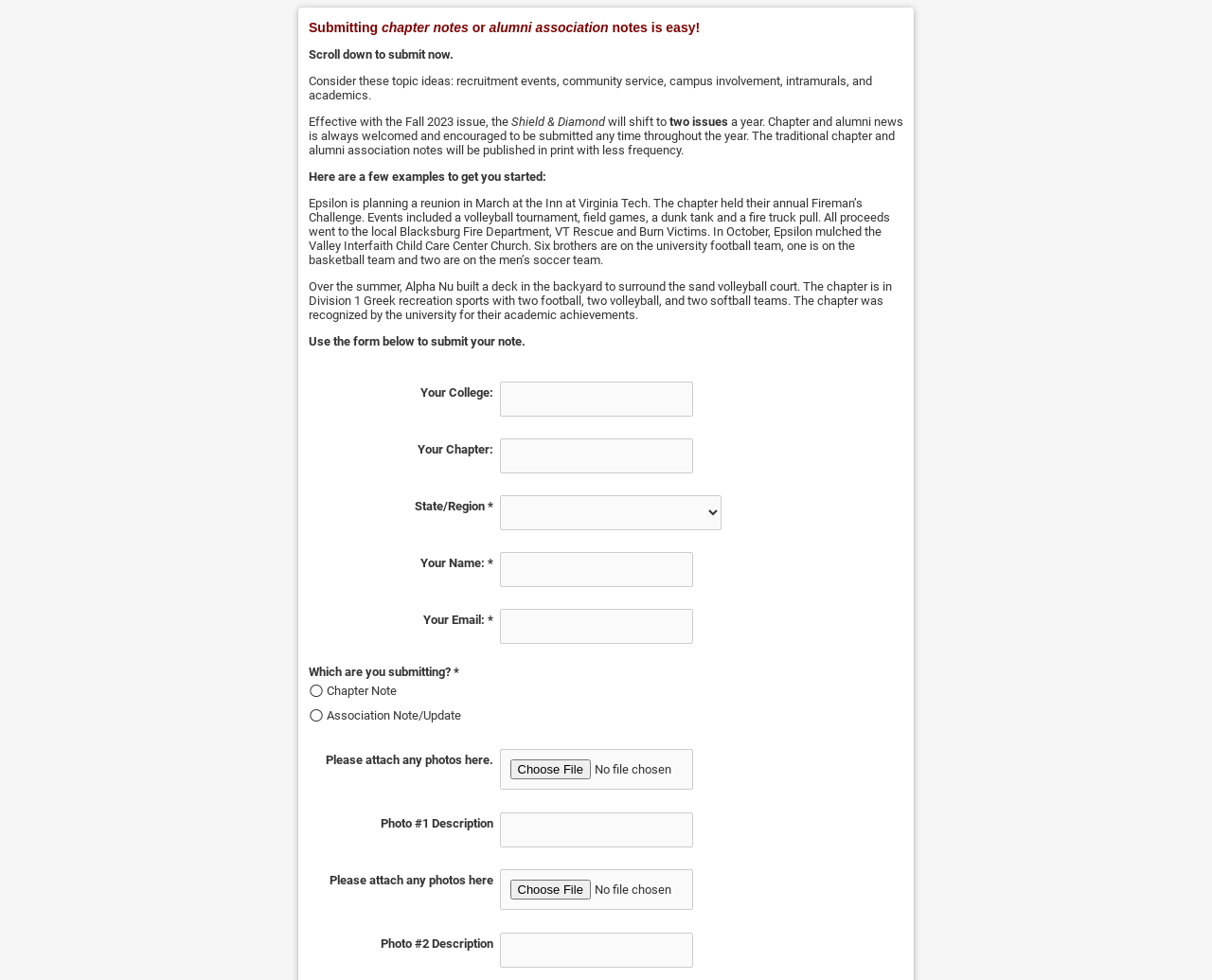What is the minimum frequency of chapter and alumni news publication?
Make sure to answer the question with a detailed and comprehensive explanation.

According to the webpage, the Shield & Diamond will shift to two issues a year, indicating that chapter and alumni news will be published at least twice a year.